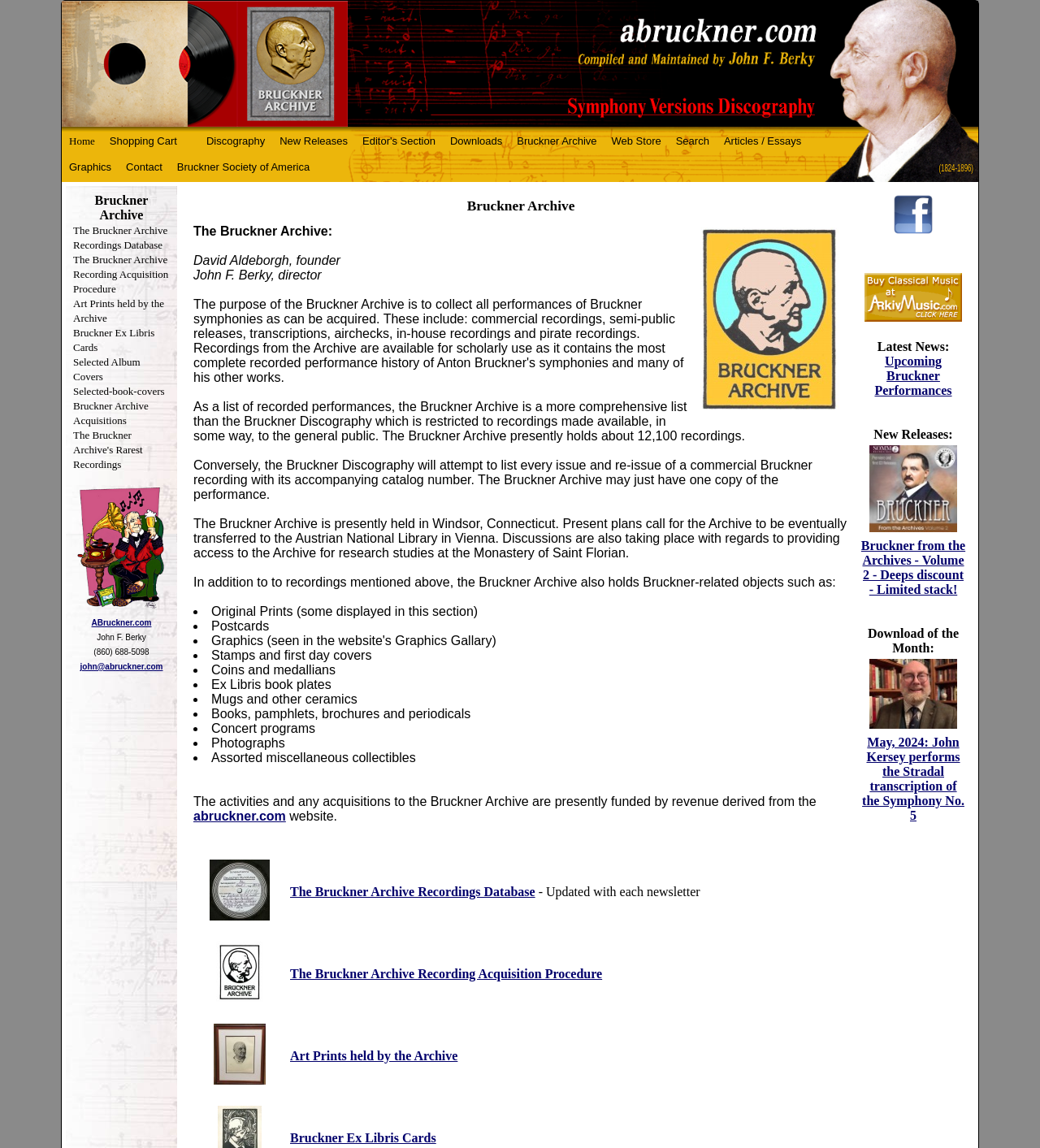Could you locate the bounding box coordinates for the section that should be clicked to accomplish this task: "check The Bruckner Archive Recordings Database".

[0.201, 0.792, 0.259, 0.804]